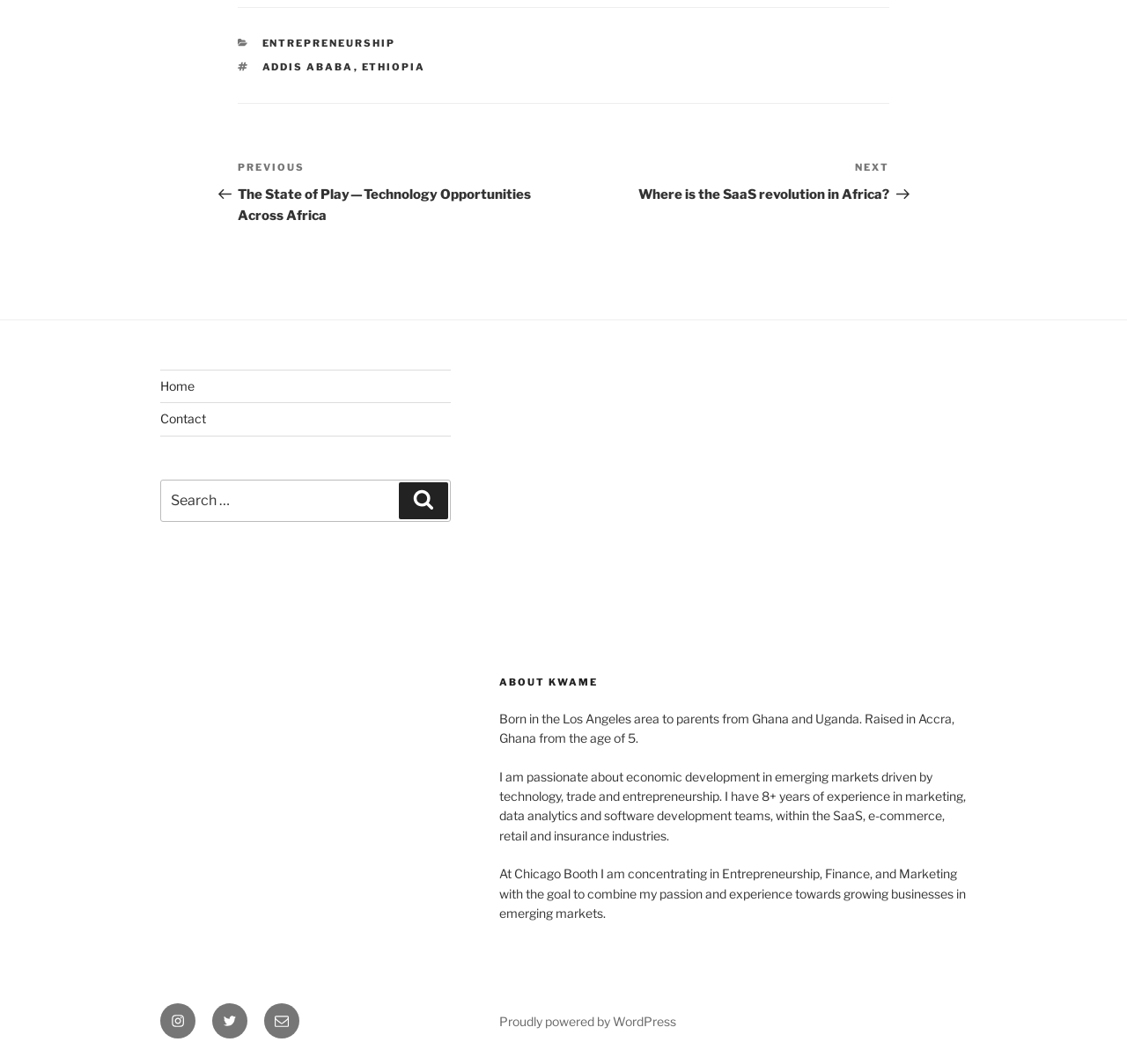Identify the bounding box coordinates of the part that should be clicked to carry out this instruction: "Go to the previous post".

[0.211, 0.15, 0.5, 0.21]